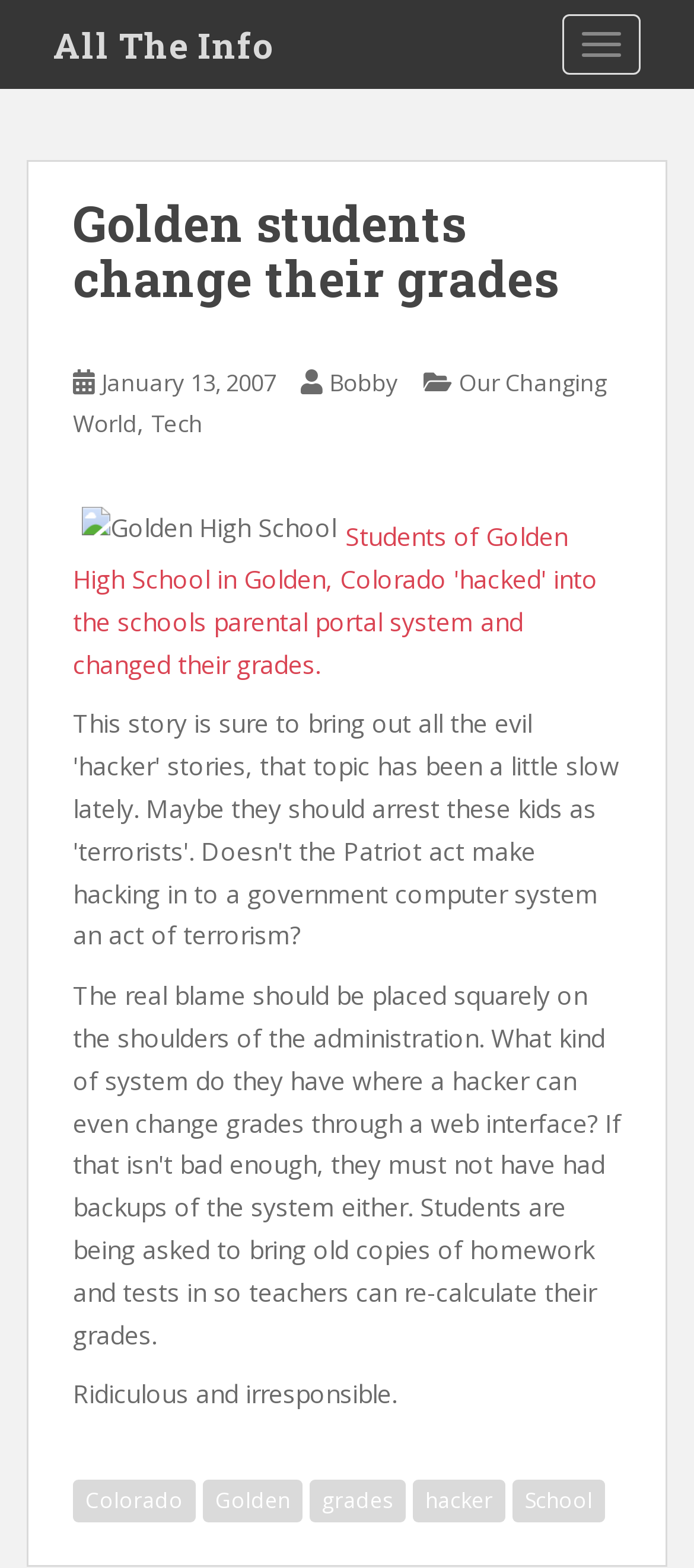Answer the question below with a single word or a brief phrase: 
What is the location of the high school?

Golden, Colorado